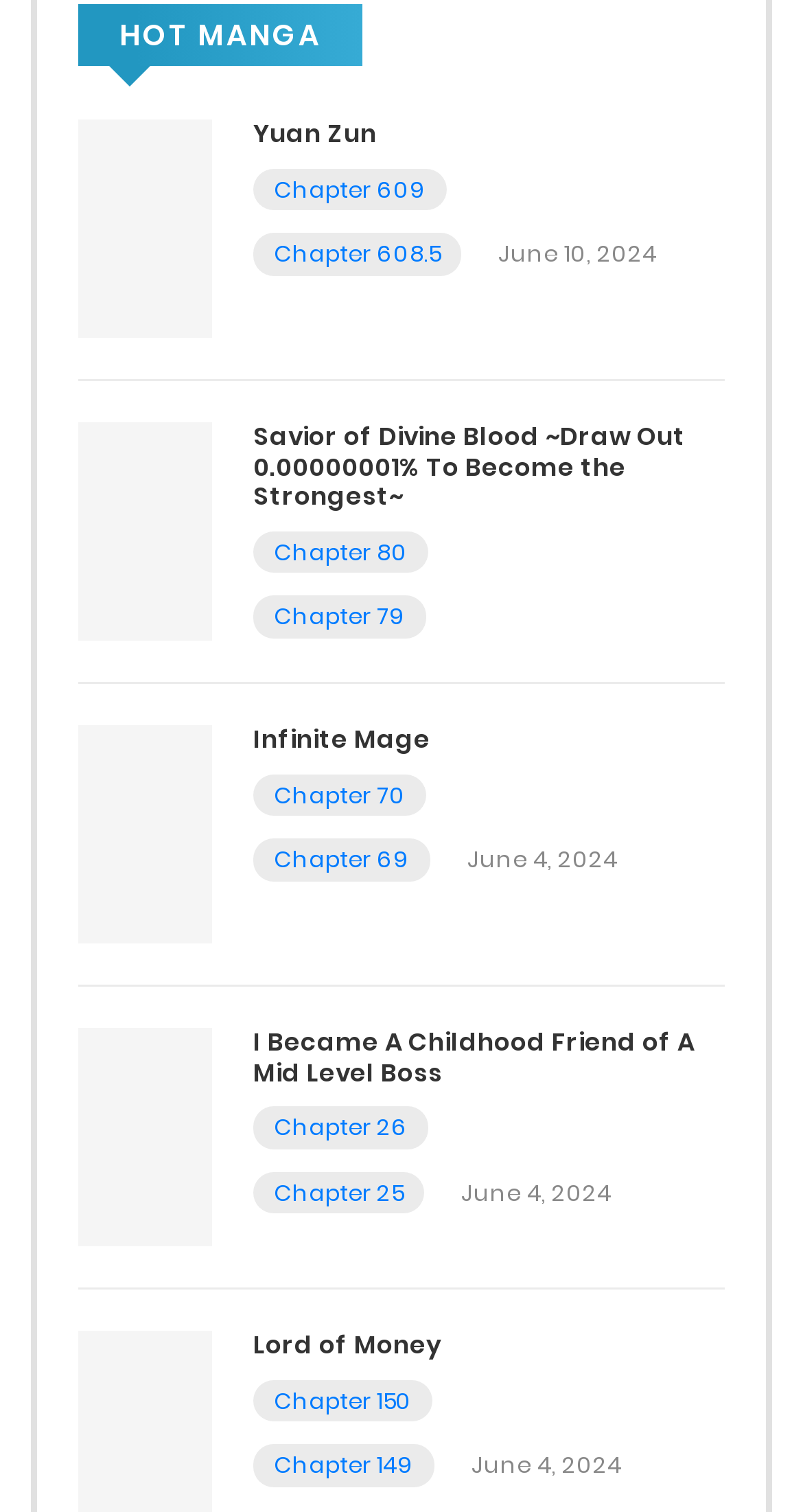From the screenshot, find the bounding box of the UI element matching this description: "title="2 days ago"". Supply the bounding box coordinates in the form [left, top, right, bottom], each a float between 0 and 1.

[0.577, 0.397, 0.654, 0.418]